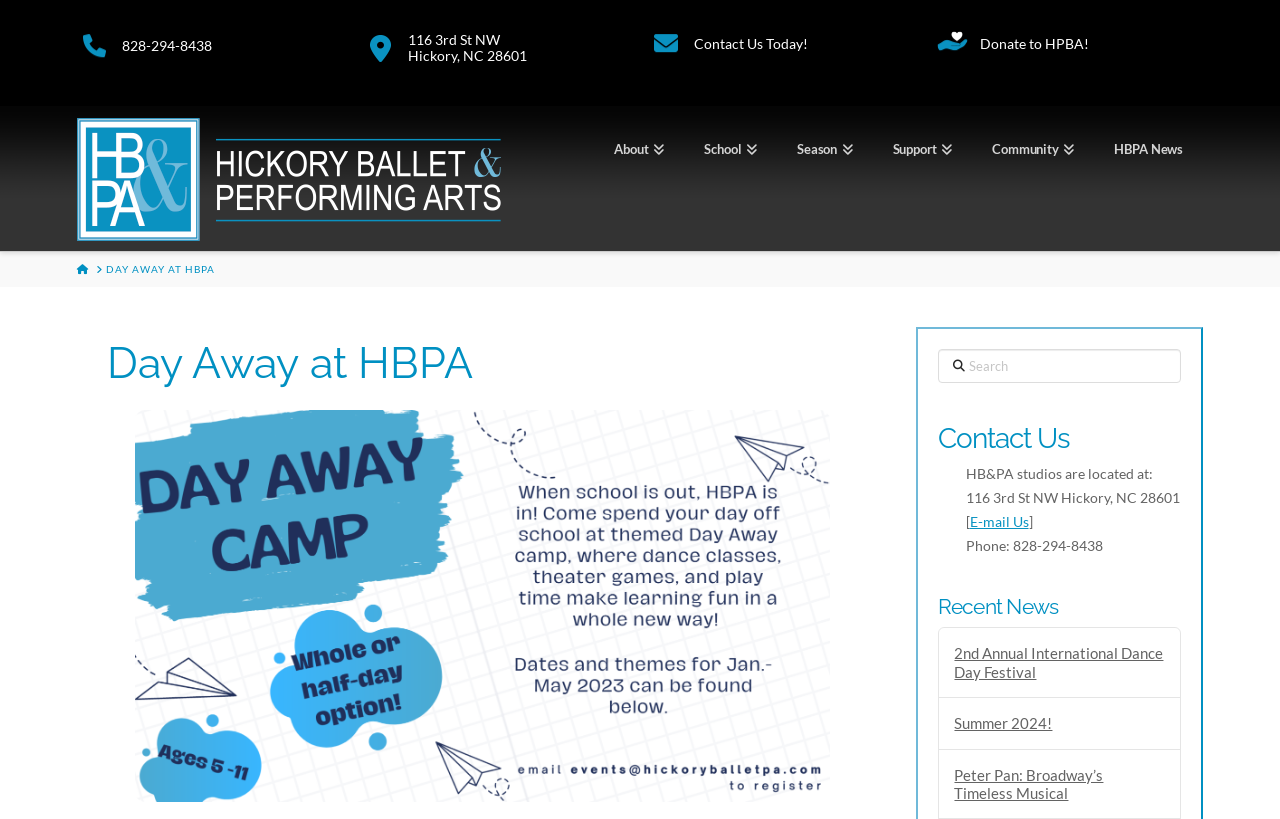Identify and provide the bounding box for the element described by: "Contact Us Today!".

[0.542, 0.043, 0.631, 0.064]